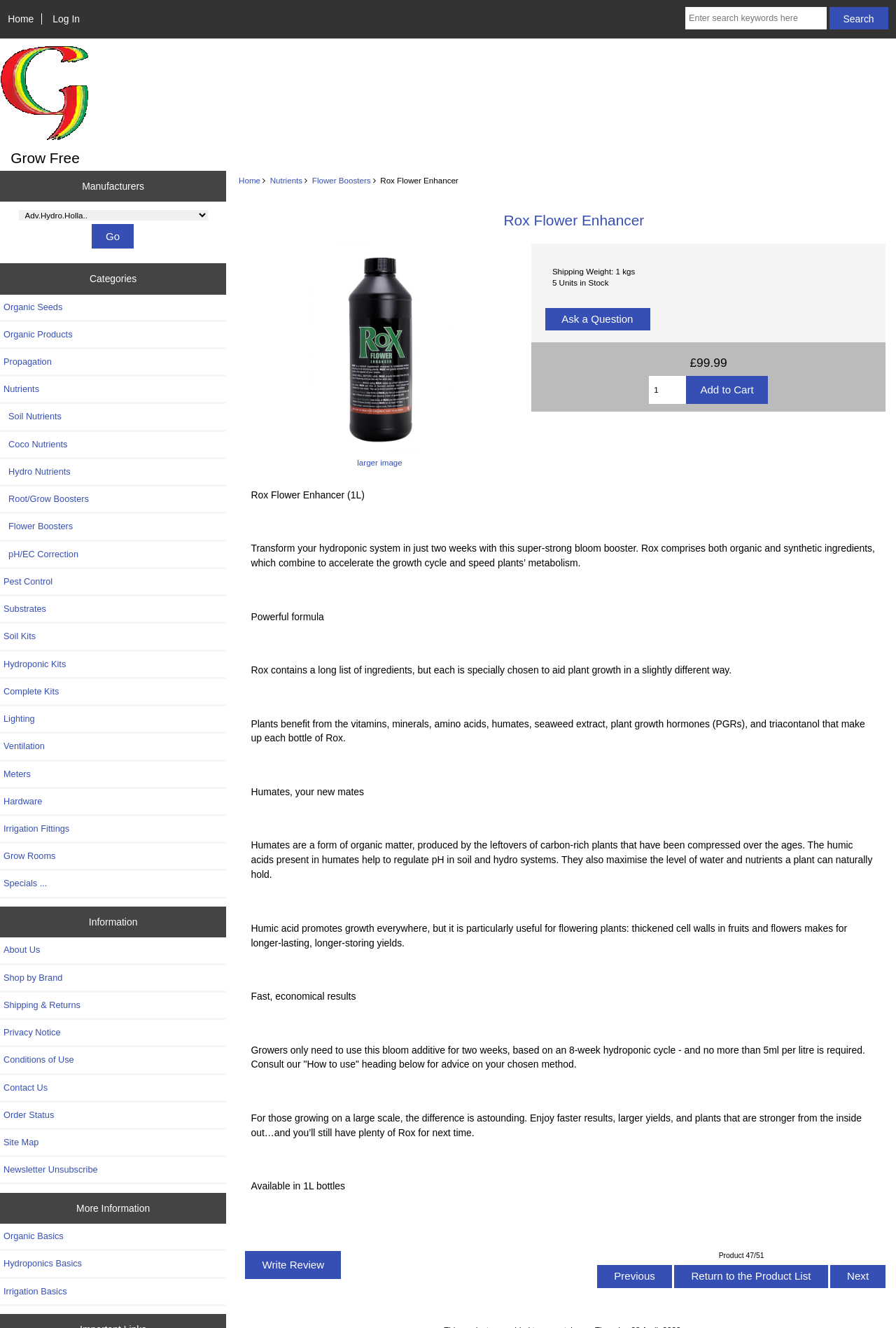Present a detailed account of what is displayed on the webpage.

This webpage is about a product called Rox Flower Enhancer, a bloom booster for hydroponic systems. At the top, there are links to navigate to the home page, log in, and search for products. Below that, there is a section with links to various categories, such as Manufacturers, Organic Seeds, and Nutrients.

On the left side, there is a menu with links to Information, including About Us, Shipping & Returns, and Contact Us. There is also a section called More Information, with links to Organic Basics, Hydroponics Basics, and Irrigation Basics.

The main content of the page is about the Rox Flower Enhancer product. There is a heading with the product name, followed by a link to a larger image of the product. Below that, there is information about the product, including its shipping weight, availability, and price (£99.99).

The product description explains that Rox Flower Enhancer is a powerful formula that combines organic and synthetic ingredients to accelerate plant growth and speed up metabolism. It highlights the benefits of humates, which help regulate pH in soil and hydro systems, and promote growth in flowering plants.

The page also provides information on how to use the product, including the recommended dosage and duration of use. Additionally, there are links to navigate to previous and next products, as well as a link to write a review of the product.

At the bottom of the page, there are links to navigate to the product list, and a link to ask a question about the product.